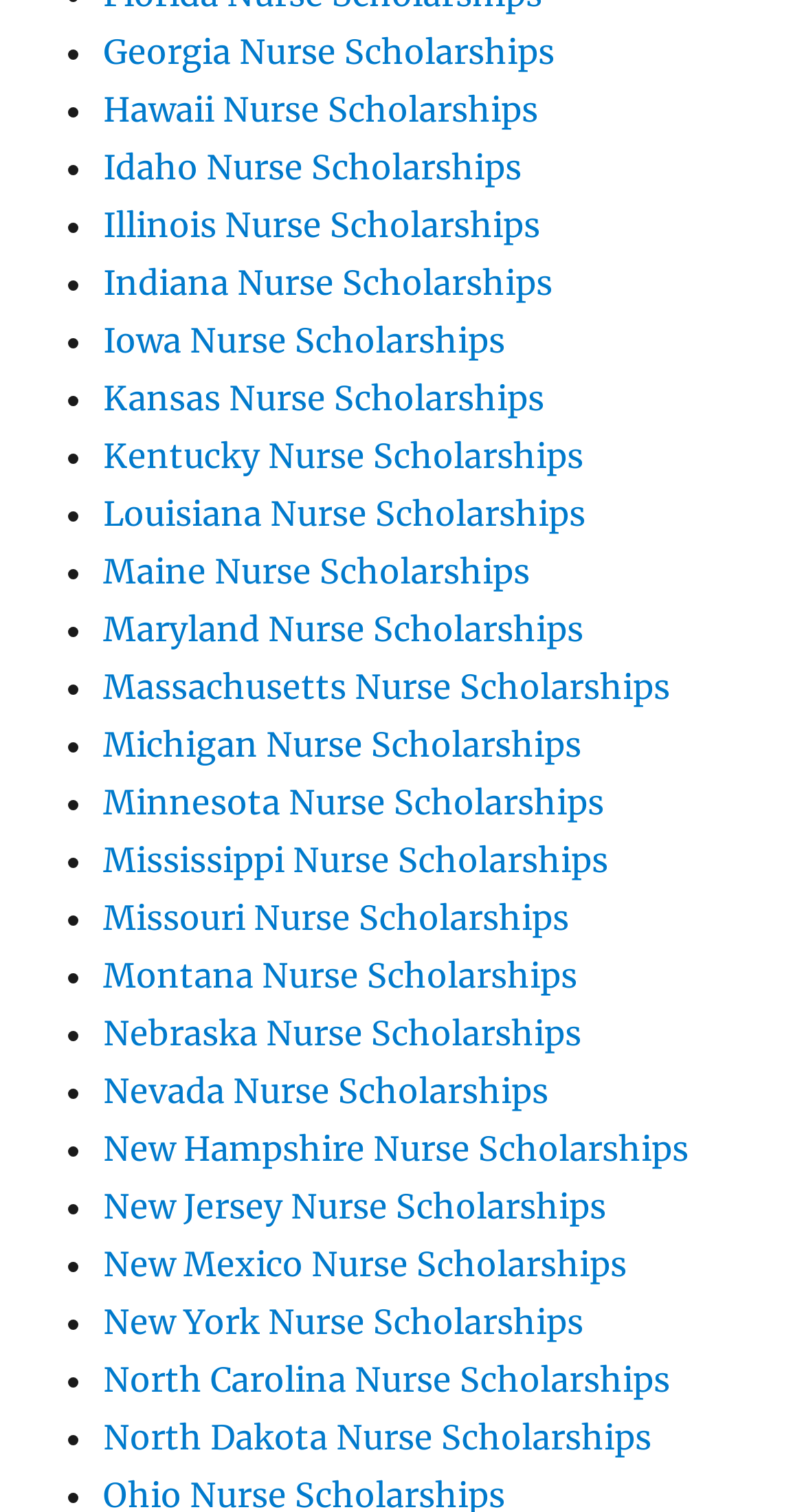Please identify the bounding box coordinates of the element that needs to be clicked to execute the following command: "view November 2021". Provide the bounding box using four float numbers between 0 and 1, formatted as [left, top, right, bottom].

None